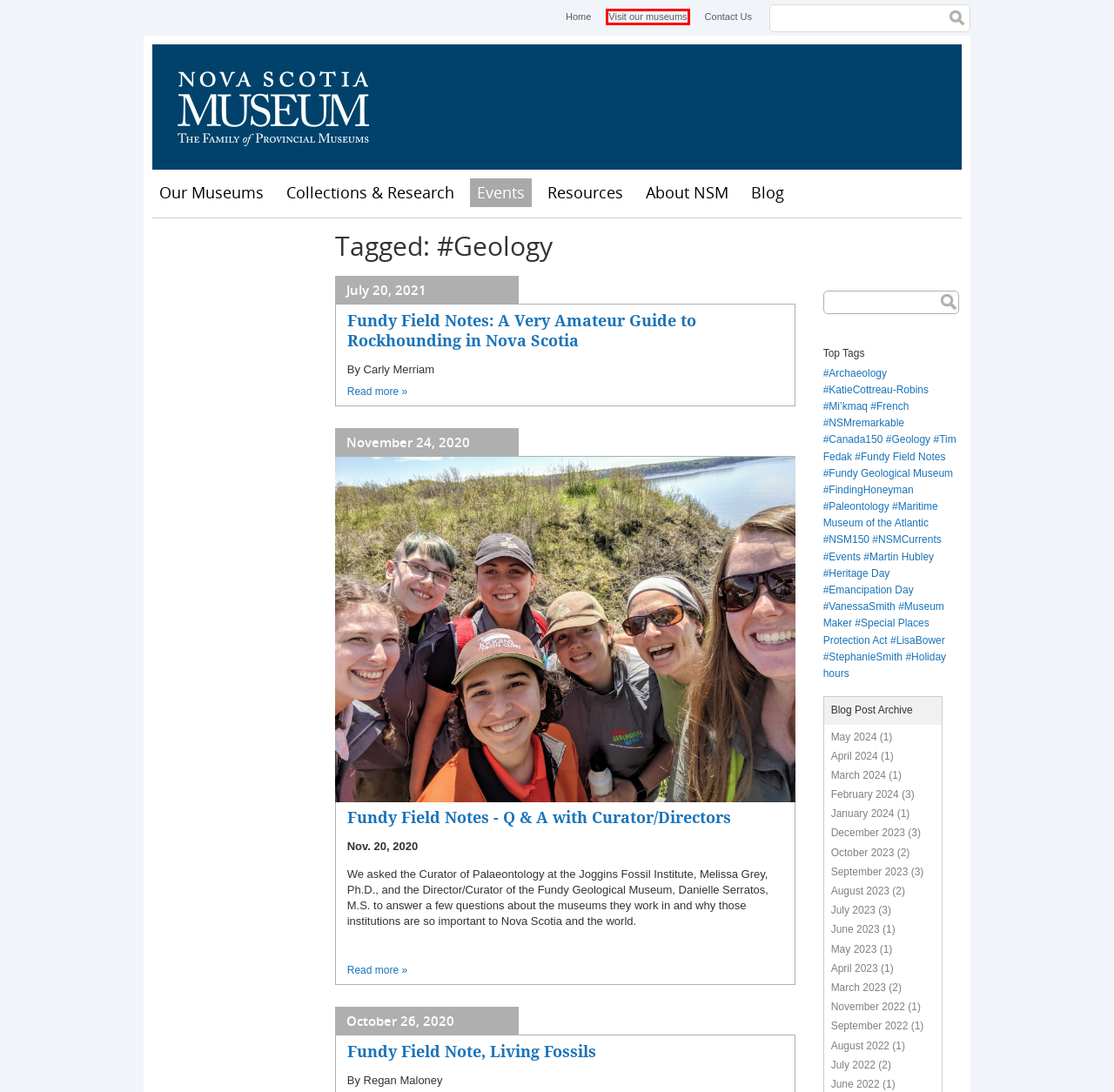You are given a webpage screenshot where a red bounding box highlights an element. Determine the most fitting webpage description for the new page that loads after clicking the element within the red bounding box. Here are the candidates:
A. Fundy Field Notes: A Very Amateur Guide to Rockhounding in Nova Scotia | Nova Scotia Museum
B. Tim Fedak | Nova Scotia Museum
C. Department of Communities, Culture, Tourism and Heritage - Government of Nova Scotia
D. Fundy Field Notes - Q & A with Curator/Directors | Nova Scotia Museum
E. 1834 Mastodon Femur | Nova Scotia Museum
F. Our Museums | Nova Scotia Museum
G. Mosses for minimalist green roofs | Nova Scotia Museum
H. Fundy Field Note, Living Fossils | Nova Scotia Museum

F